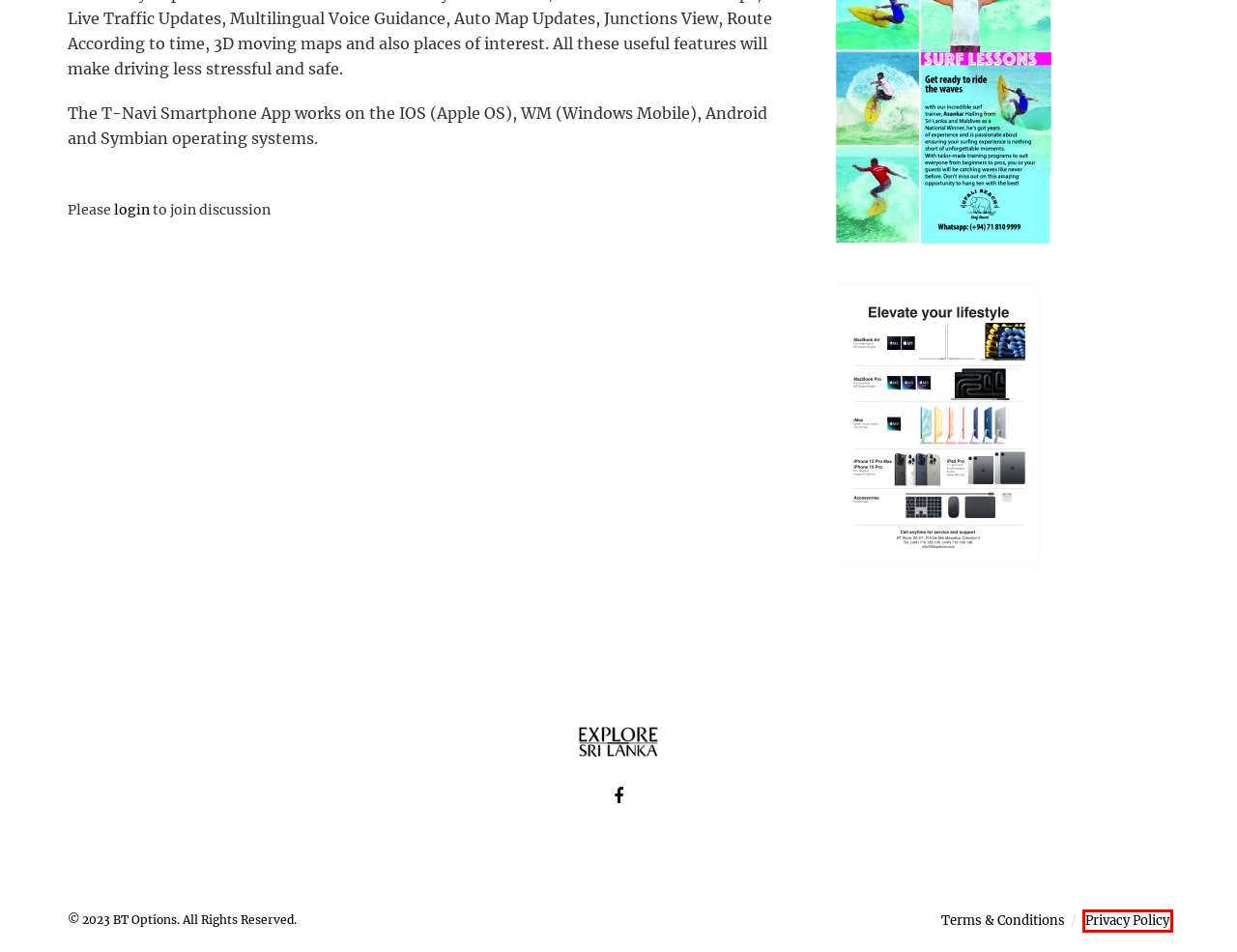Review the webpage screenshot provided, noting the red bounding box around a UI element. Choose the description that best matches the new webpage after clicking the element within the bounding box. The following are the options:
A. Privacy Policy - Explore Sri Lanka
B. January 2012 Archives - Explore Sri Lanka
C. Notebook Archives - Explore Sri Lanka
D. - Explore Sri Lanka
E. Terms and Conditions - Explore Sri Lanka
F. Log In ‹ Explore Sri Lanka — WordPress
G. Subscription | Explore Sri Lanka
H. Explore Sri Lanka | The web edition of Explore Sri Lanka Magazine

A